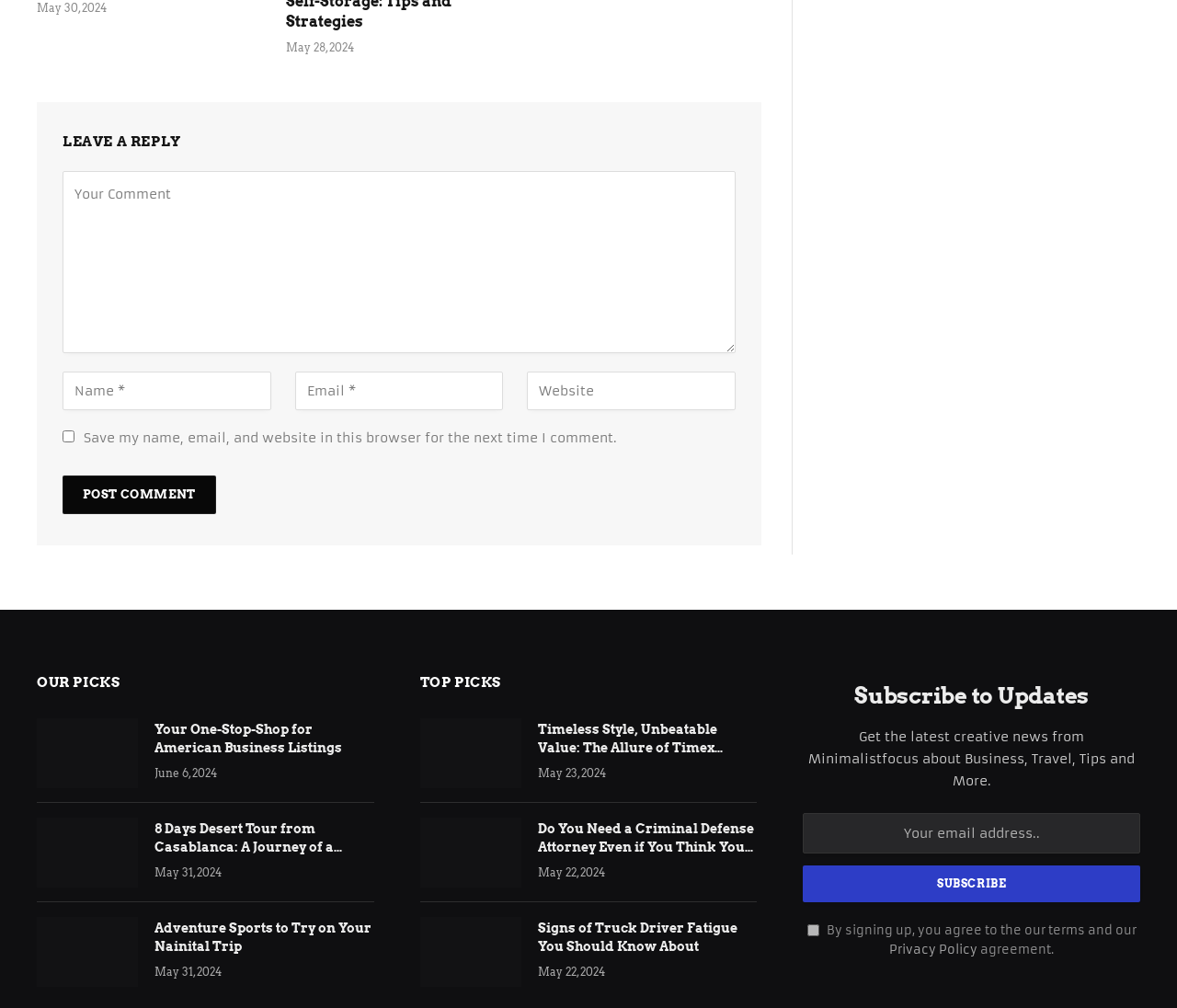Show the bounding box coordinates of the region that should be clicked to follow the instruction: "Subscribe to updates."

[0.726, 0.676, 0.925, 0.704]